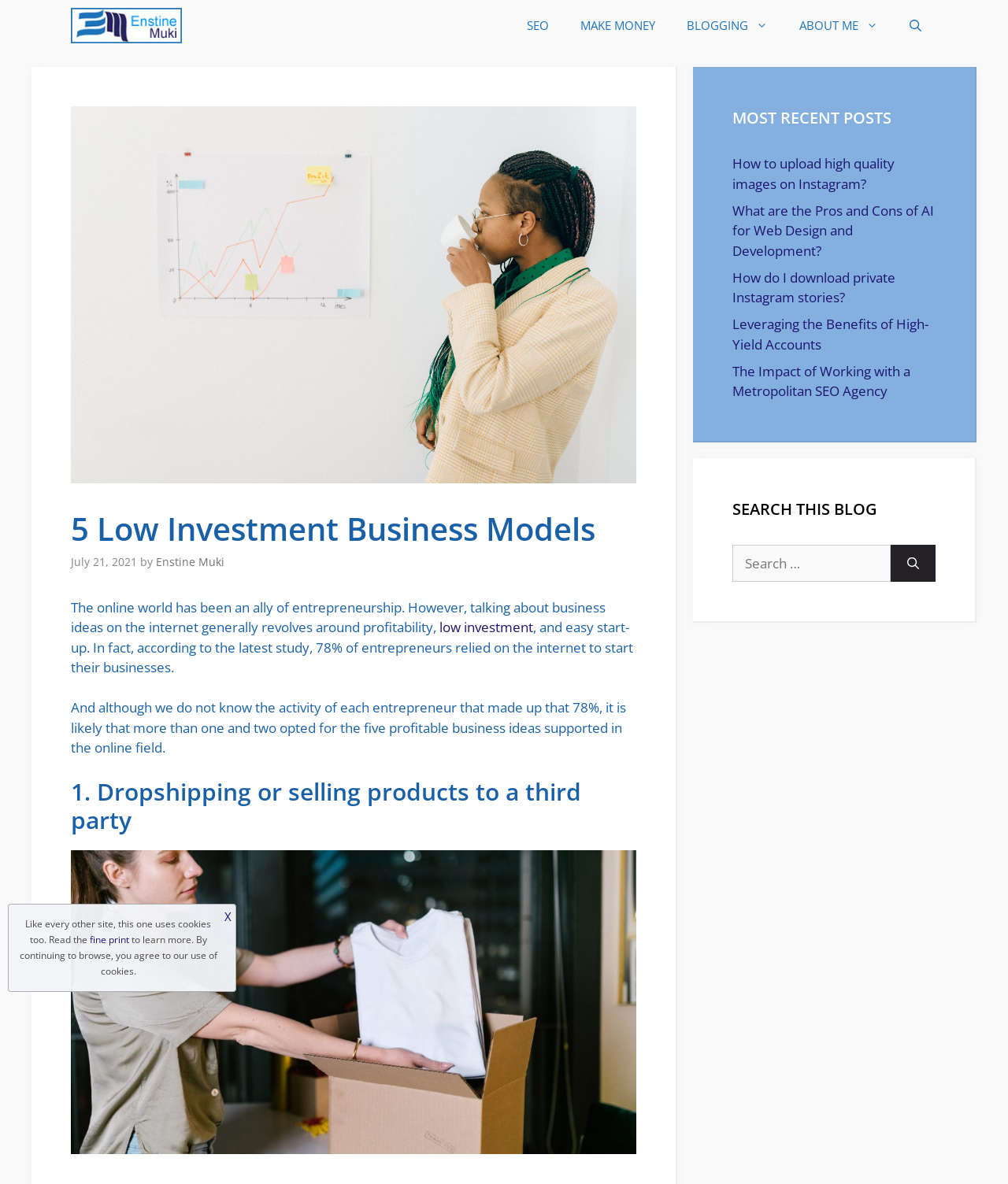What is the purpose of the search box?
Using the visual information, respond with a single word or phrase.

Search this blog